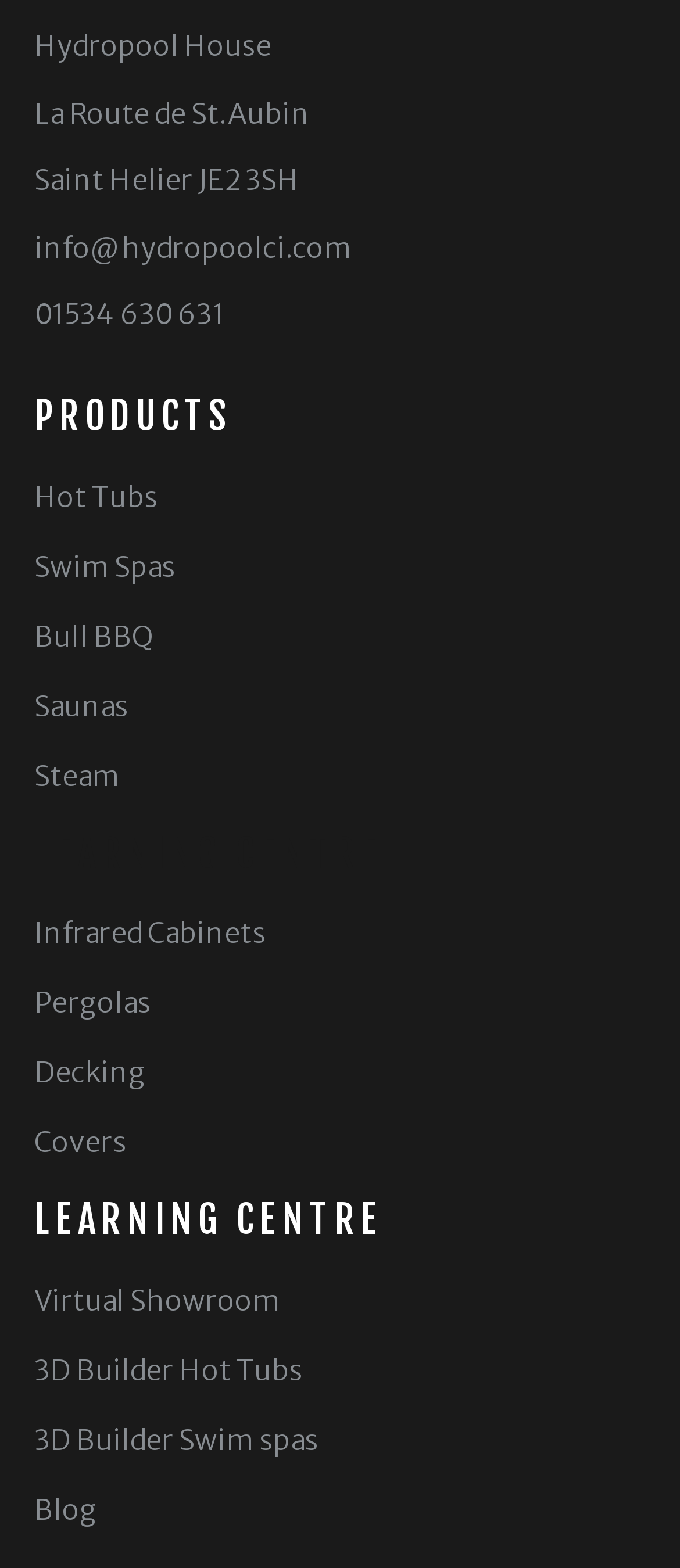Find the bounding box coordinates of the clickable element required to execute the following instruction: "Click on Hot Tubs". Provide the coordinates as four float numbers between 0 and 1, i.e., [left, top, right, bottom].

[0.05, 0.303, 0.95, 0.33]